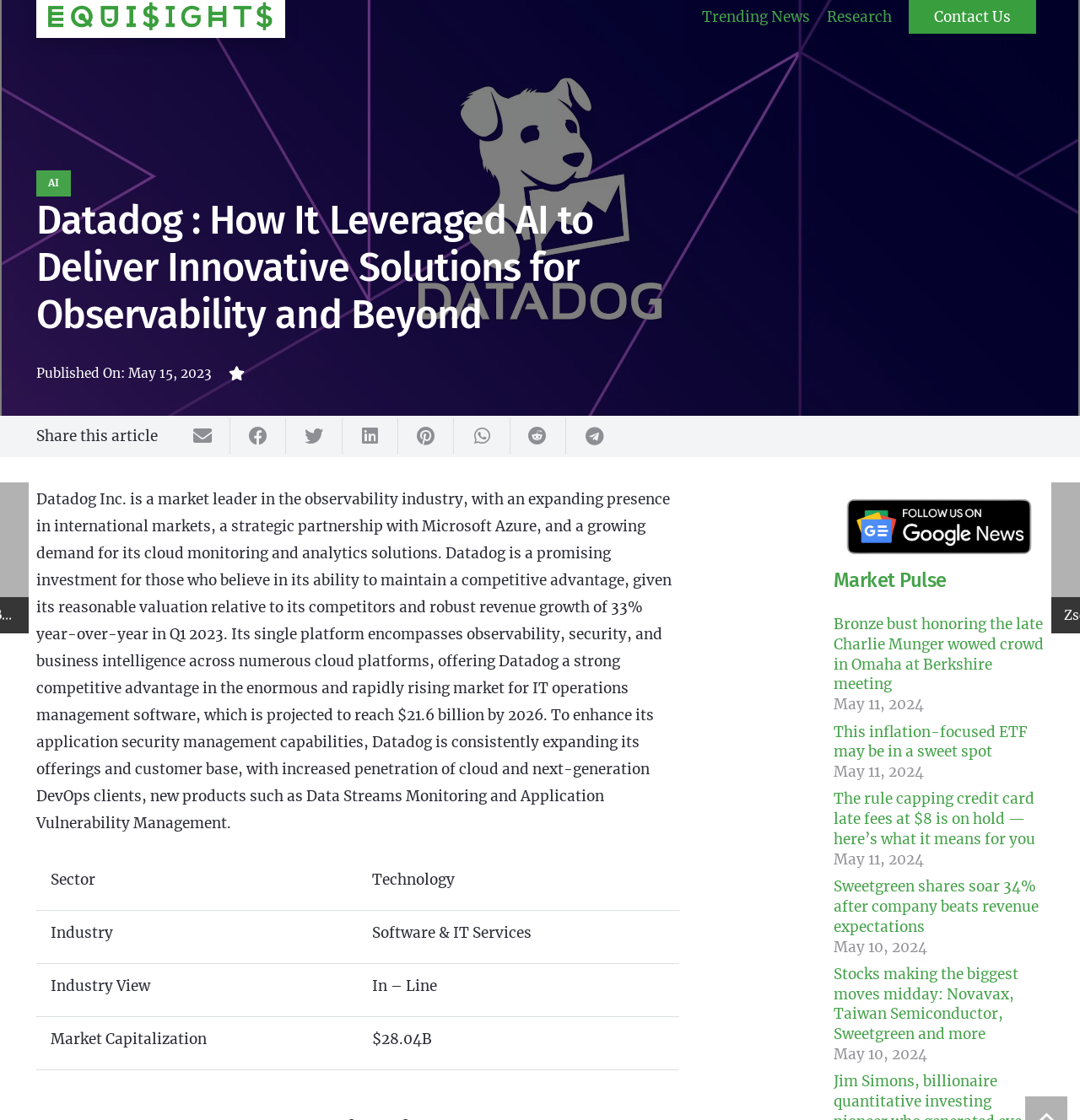What is the company mentioned in the article?
Provide a short answer using one word or a brief phrase based on the image.

Datadog Inc.